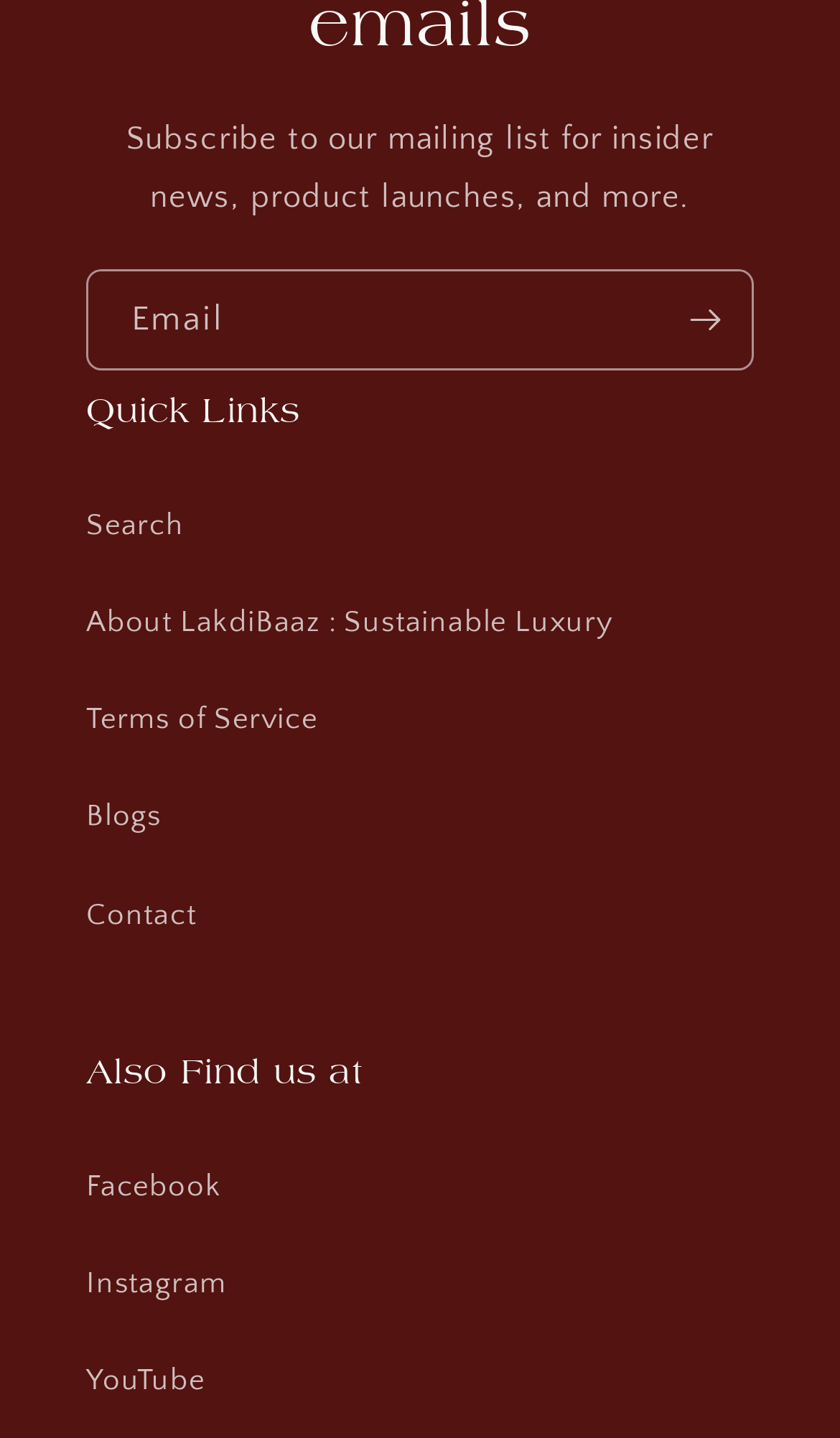Highlight the bounding box coordinates of the region I should click on to meet the following instruction: "Click on the Facebook share button".

None